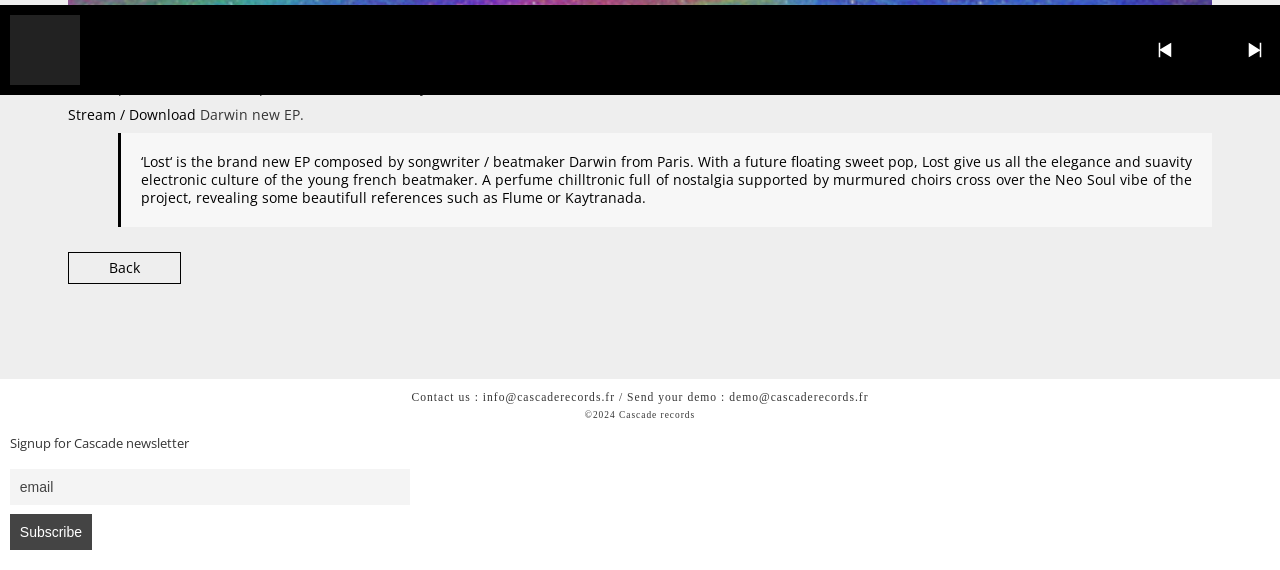Find the coordinates for the bounding box of the element with this description: "parent_node: ARTISTS RELEASES SHOP ABOUT".

[0.964, 0.014, 0.984, 0.07]